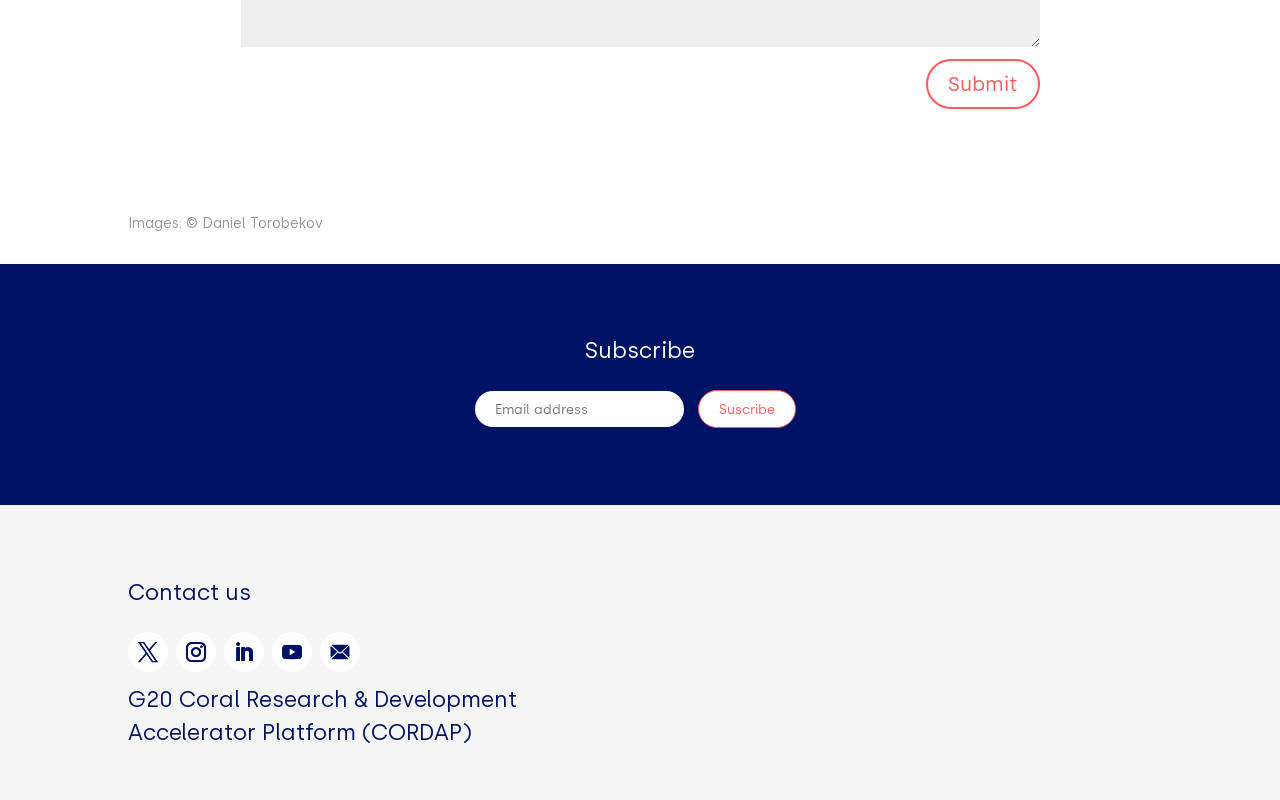Respond to the following query with just one word or a short phrase: 
What is the bounding box coordinate of the 'Submit 5' button?

[0.723, 0.074, 0.812, 0.137]